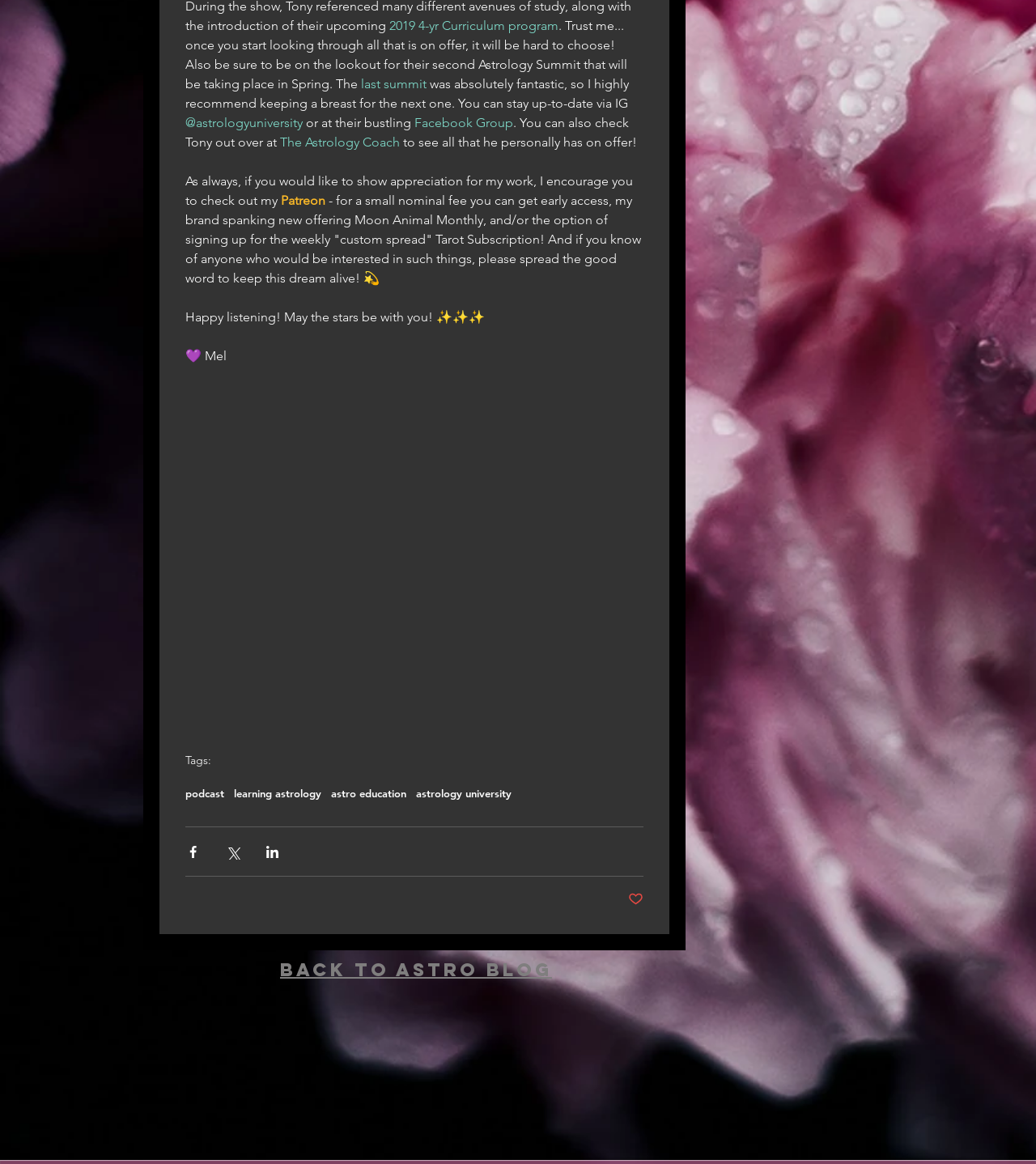Can you determine the bounding box coordinates of the area that needs to be clicked to fulfill the following instruction: "Learn more about Healthy Soil Scape"?

None